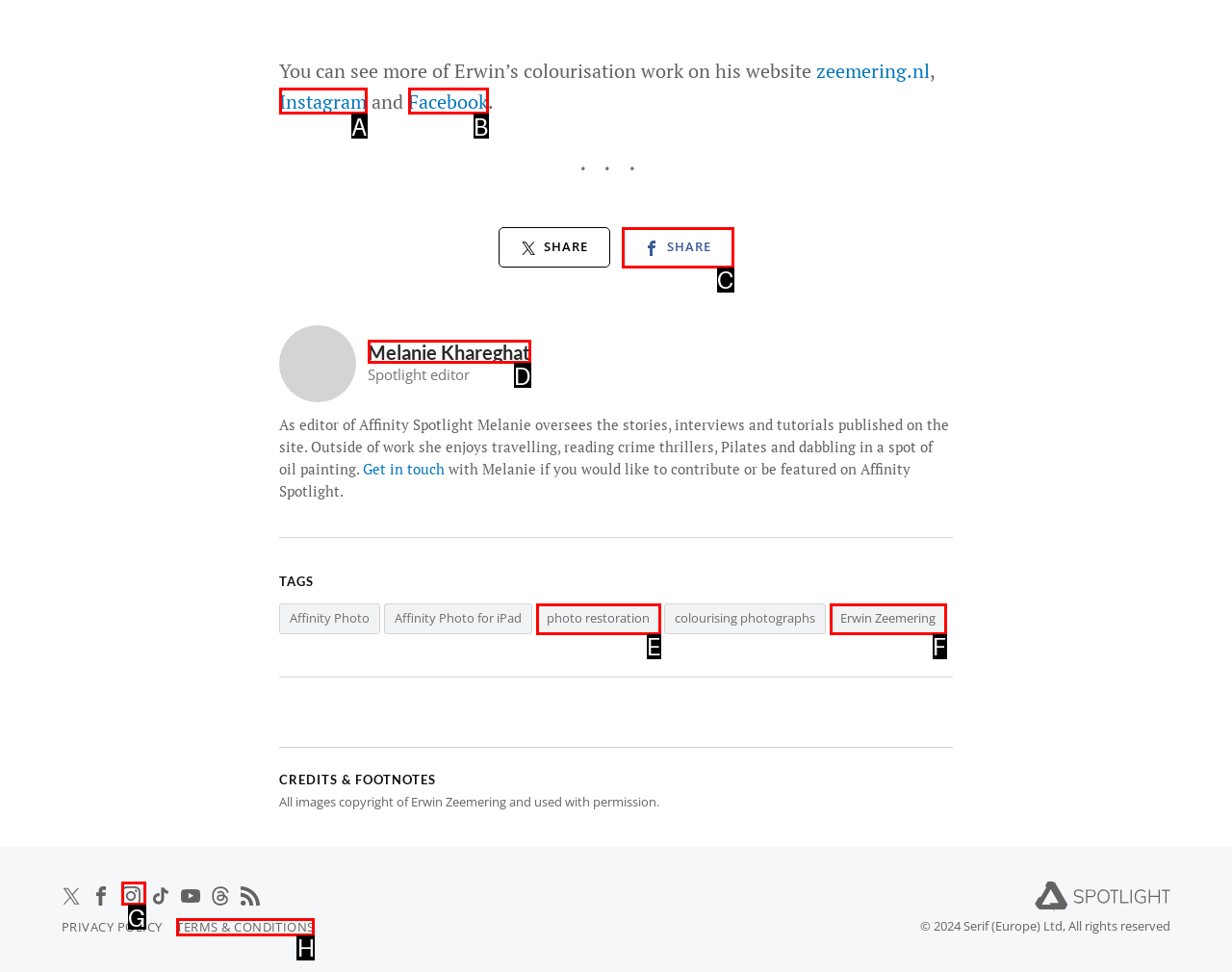Pinpoint the HTML element that fits the description: Facebook
Answer by providing the letter of the correct option.

B